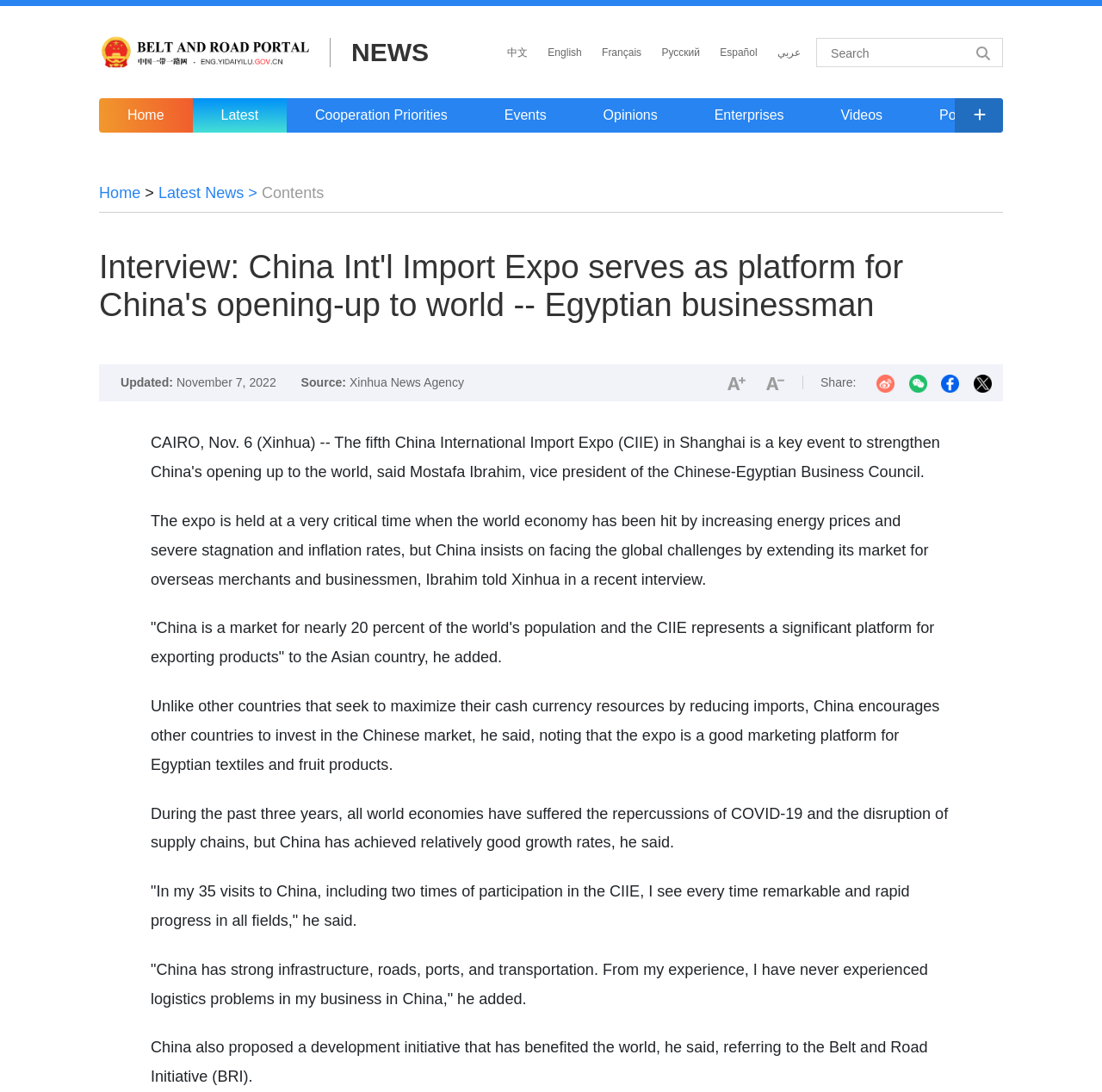Can you specify the bounding box coordinates for the region that should be clicked to fulfill this instruction: "Switch to English language".

[0.497, 0.041, 0.528, 0.055]